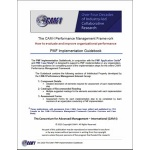What is the purpose of the guidebook?
Based on the image, respond with a single word or phrase.

To improve organizational performance